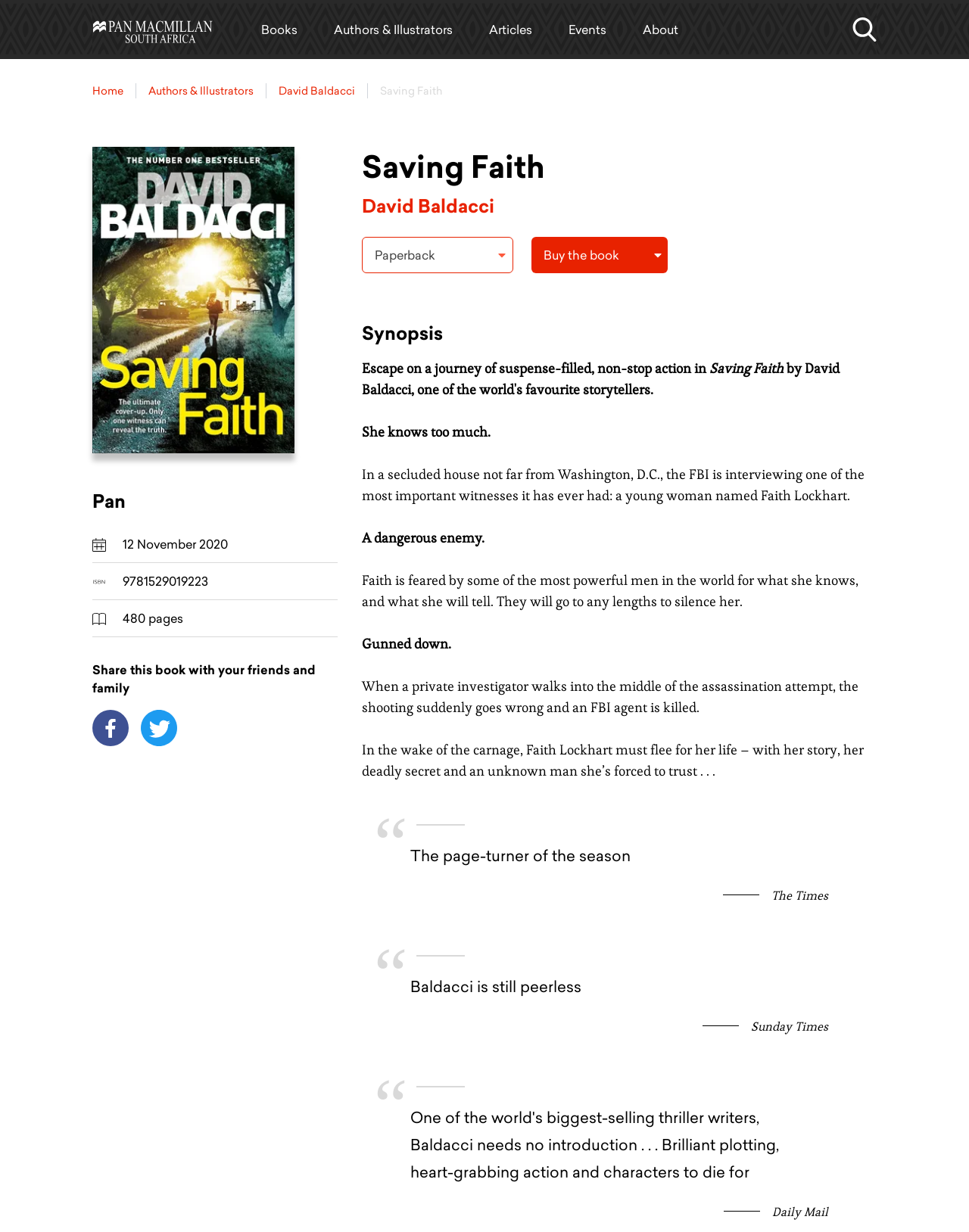Identify the bounding box coordinates for the region to click in order to carry out this instruction: "View the 'Kyoto City Museum of Art' article". Provide the coordinates using four float numbers between 0 and 1, formatted as [left, top, right, bottom].

None